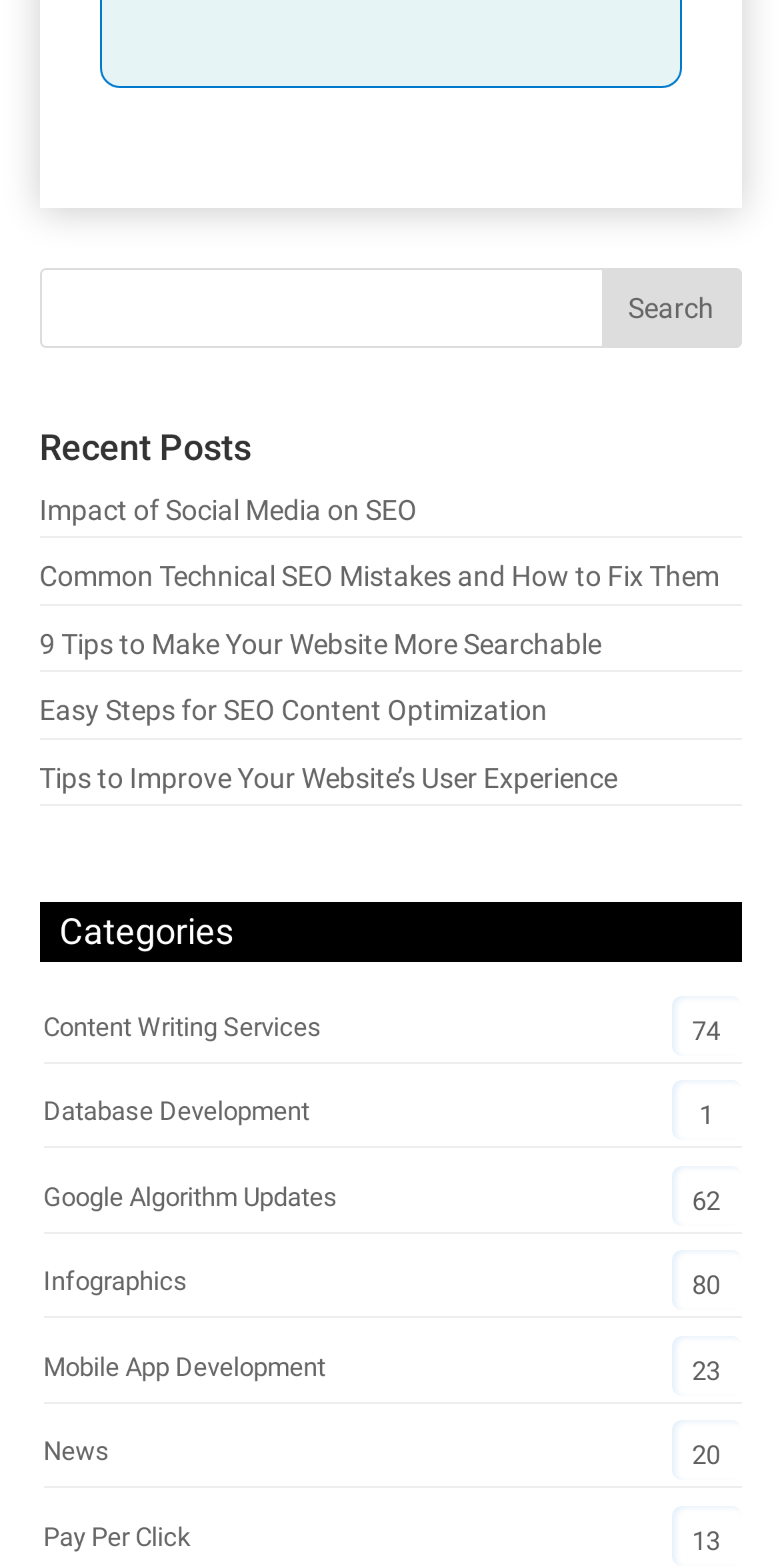How many categories are listed?
Refer to the image and provide a one-word or short phrase answer.

7